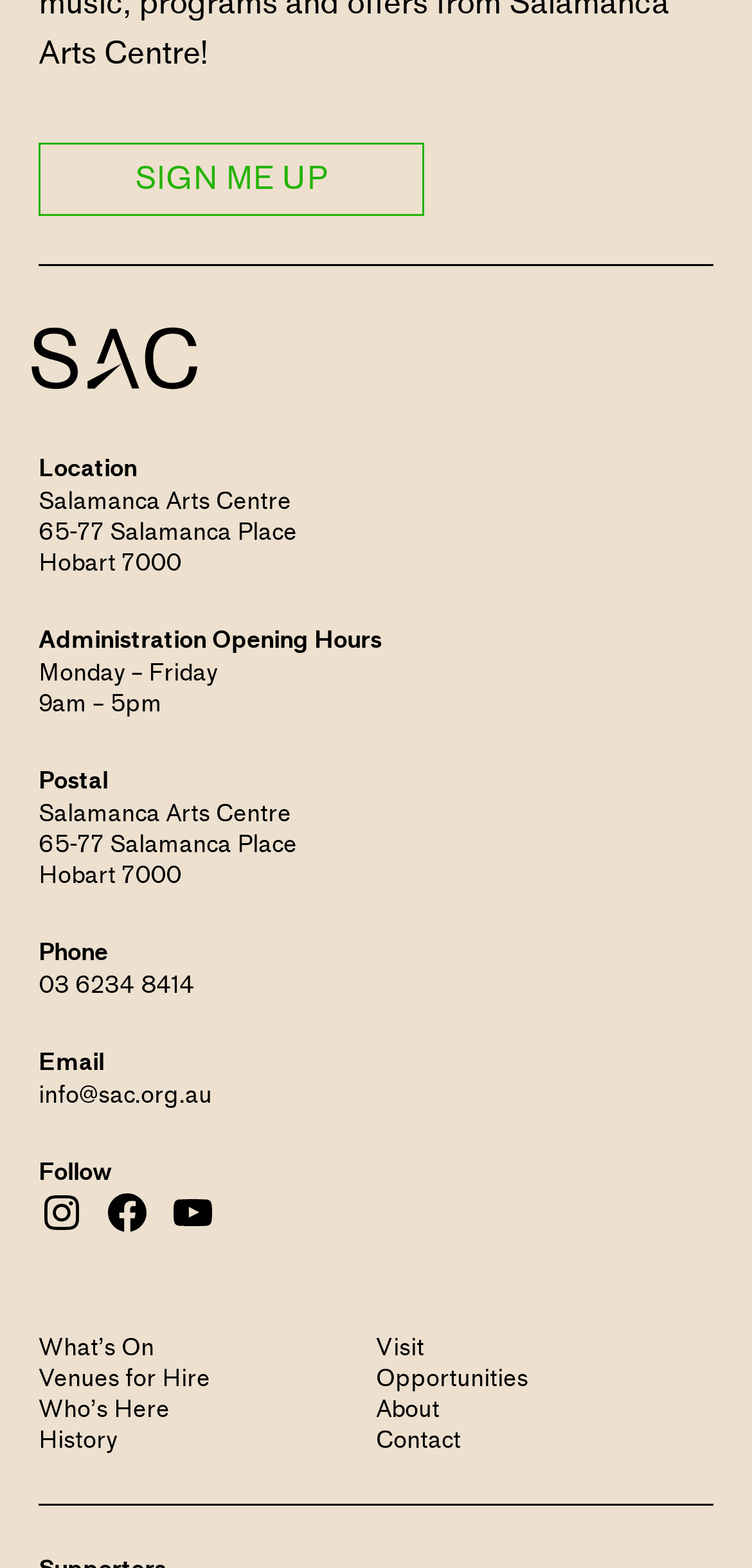What is the phone number of the arts centre?
Please provide a single word or phrase based on the screenshot.

03 6234 8414